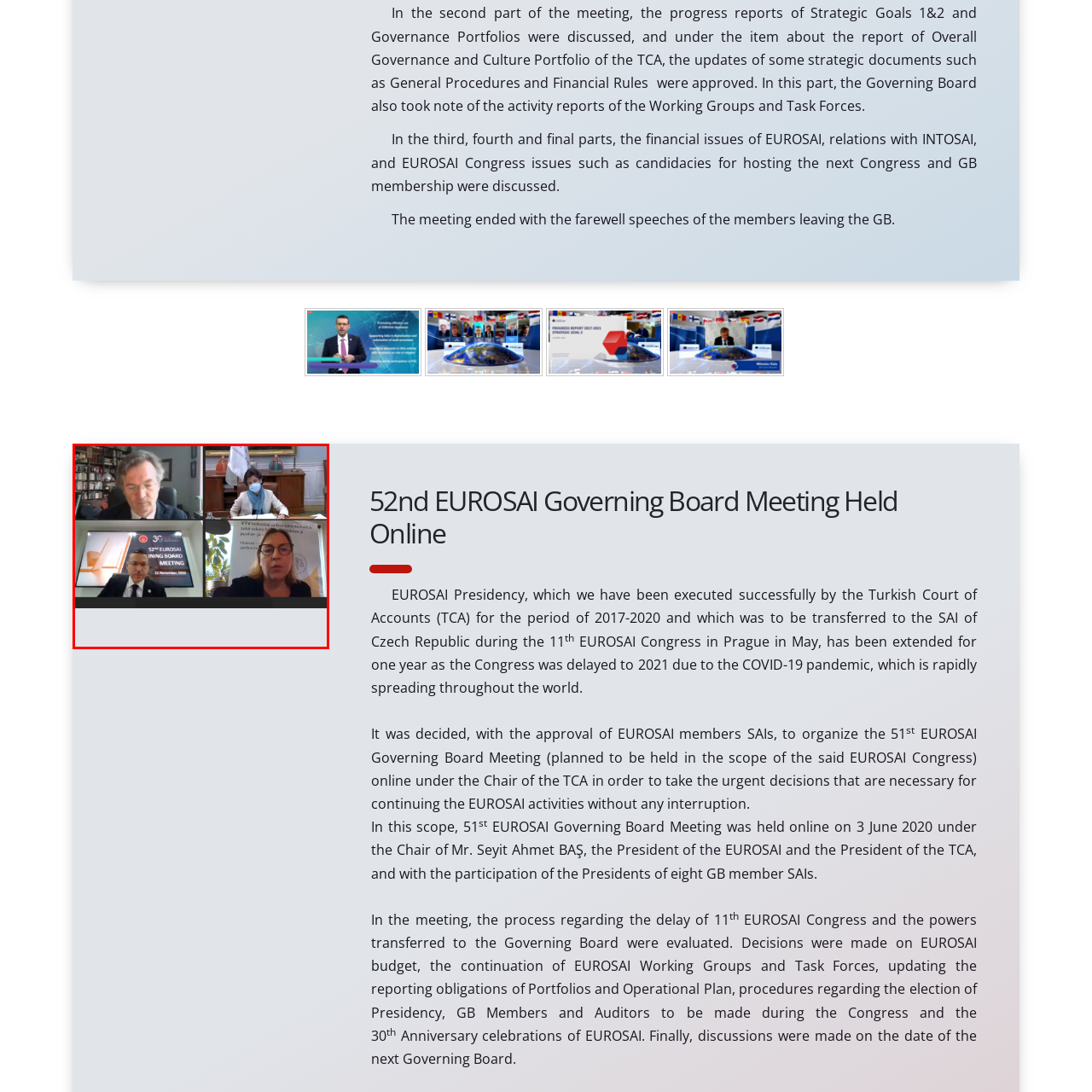How many participants are in the virtual meeting?
Pay attention to the section of the image highlighted by the red bounding box and provide a comprehensive answer to the question.

The image features a split-screen format, and upon close inspection, we can see four participants engaged in discussions, with one in the top left, one next to him, one at the bottom left, and one to the right.